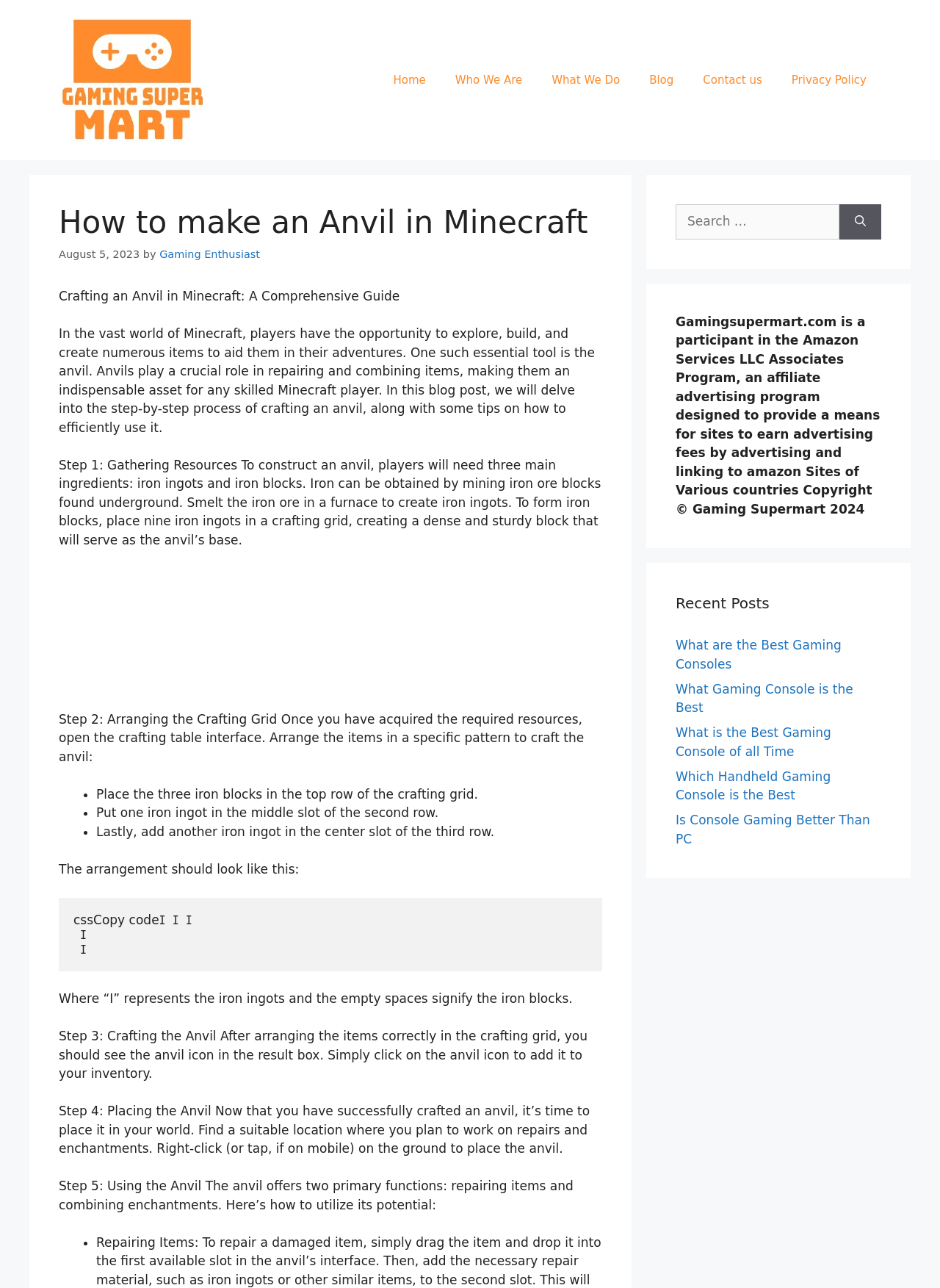Please find the bounding box coordinates of the clickable region needed to complete the following instruction: "Read the 'What are the Best Gaming Consoles' post". The bounding box coordinates must consist of four float numbers between 0 and 1, i.e., [left, top, right, bottom].

[0.719, 0.495, 0.895, 0.521]